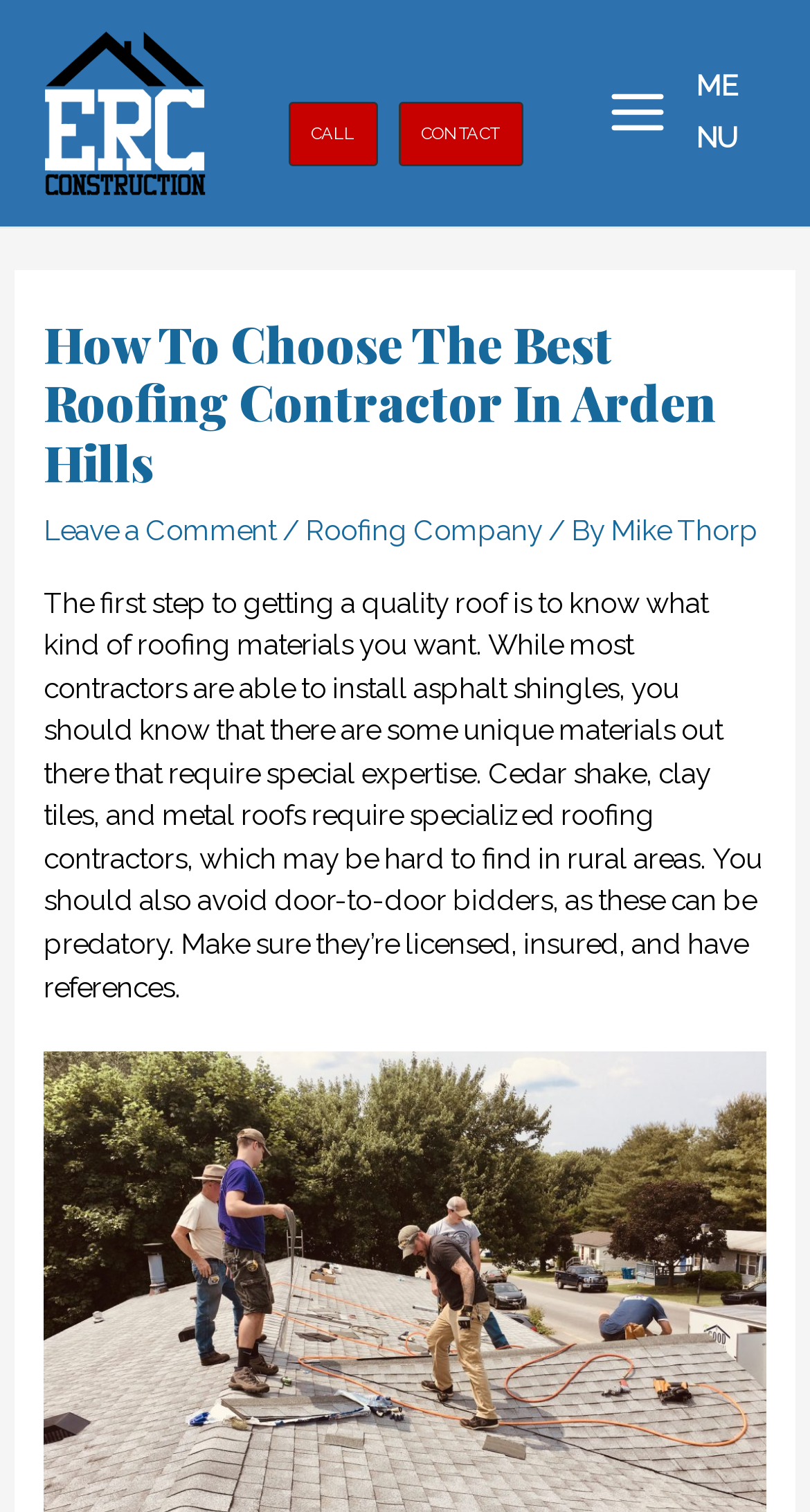What is the importance of knowing roofing materials?
Use the screenshot to answer the question with a single word or phrase.

Getting a quality roof